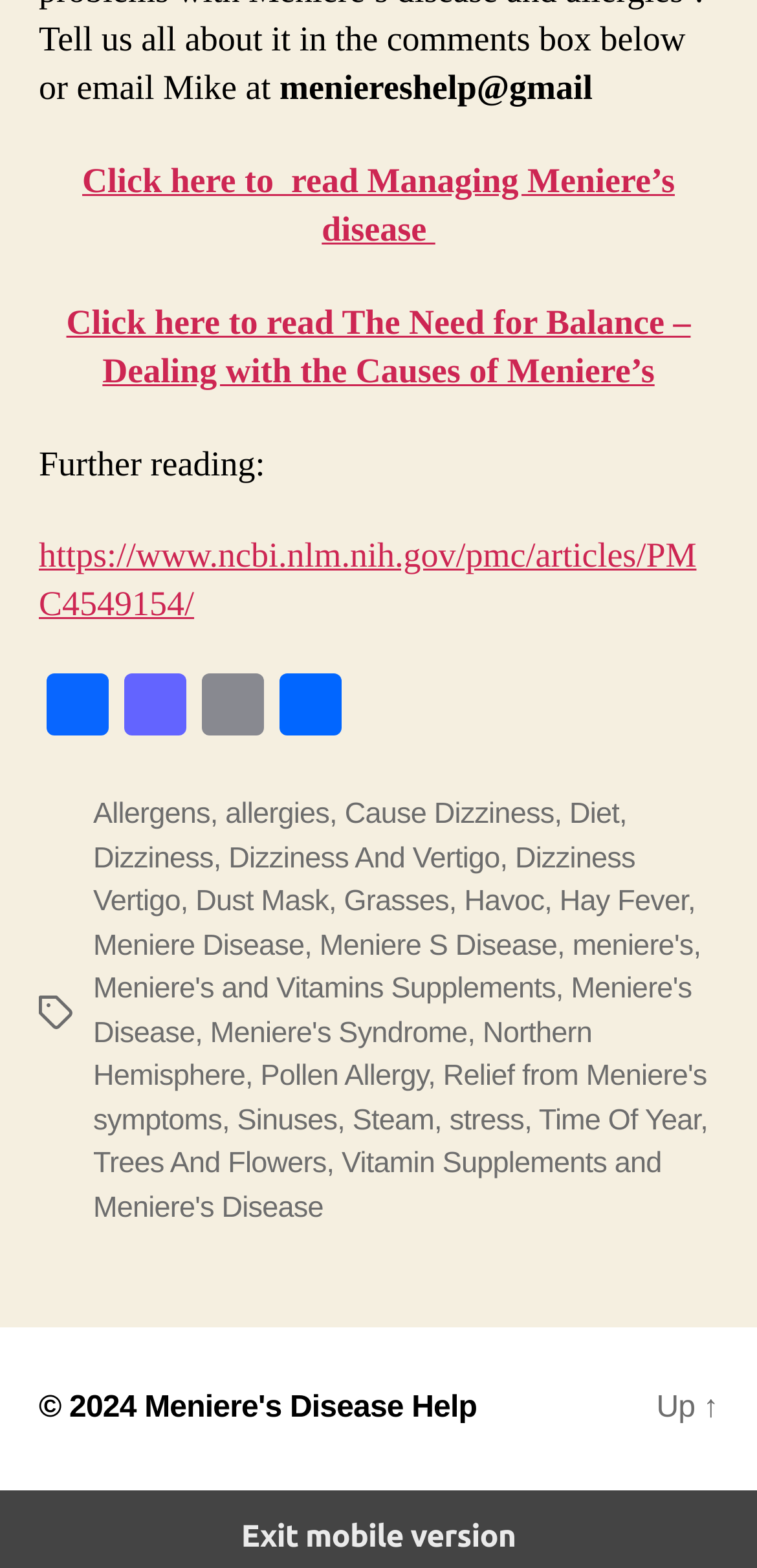Please determine the bounding box coordinates of the element's region to click for the following instruction: "Visit Facebook".

[0.051, 0.43, 0.154, 0.469]